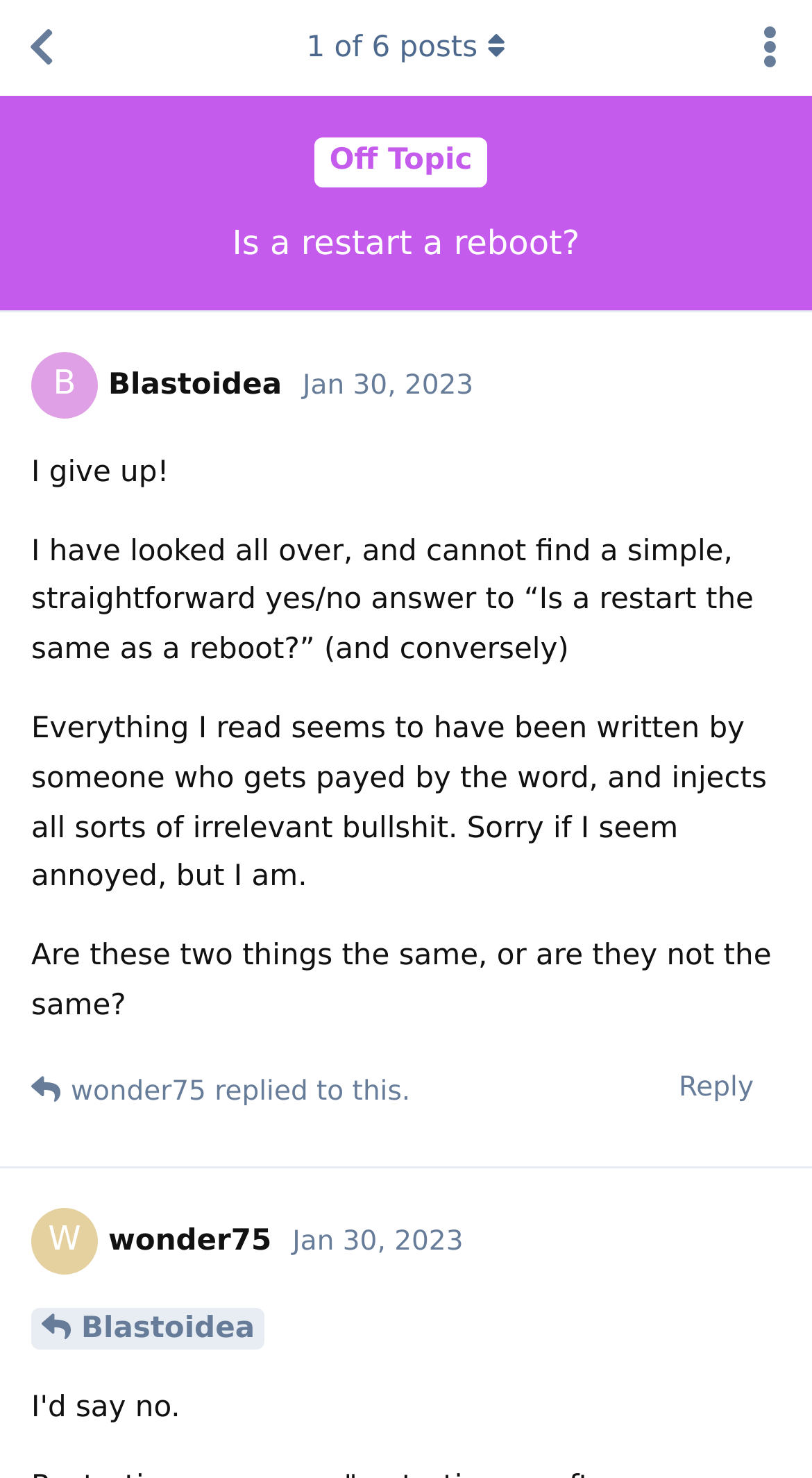Indicate the bounding box coordinates of the element that must be clicked to execute the instruction: "View the post of B Blastoidea". The coordinates should be given as four float numbers between 0 and 1, i.e., [left, top, right, bottom].

[0.038, 0.249, 0.347, 0.271]